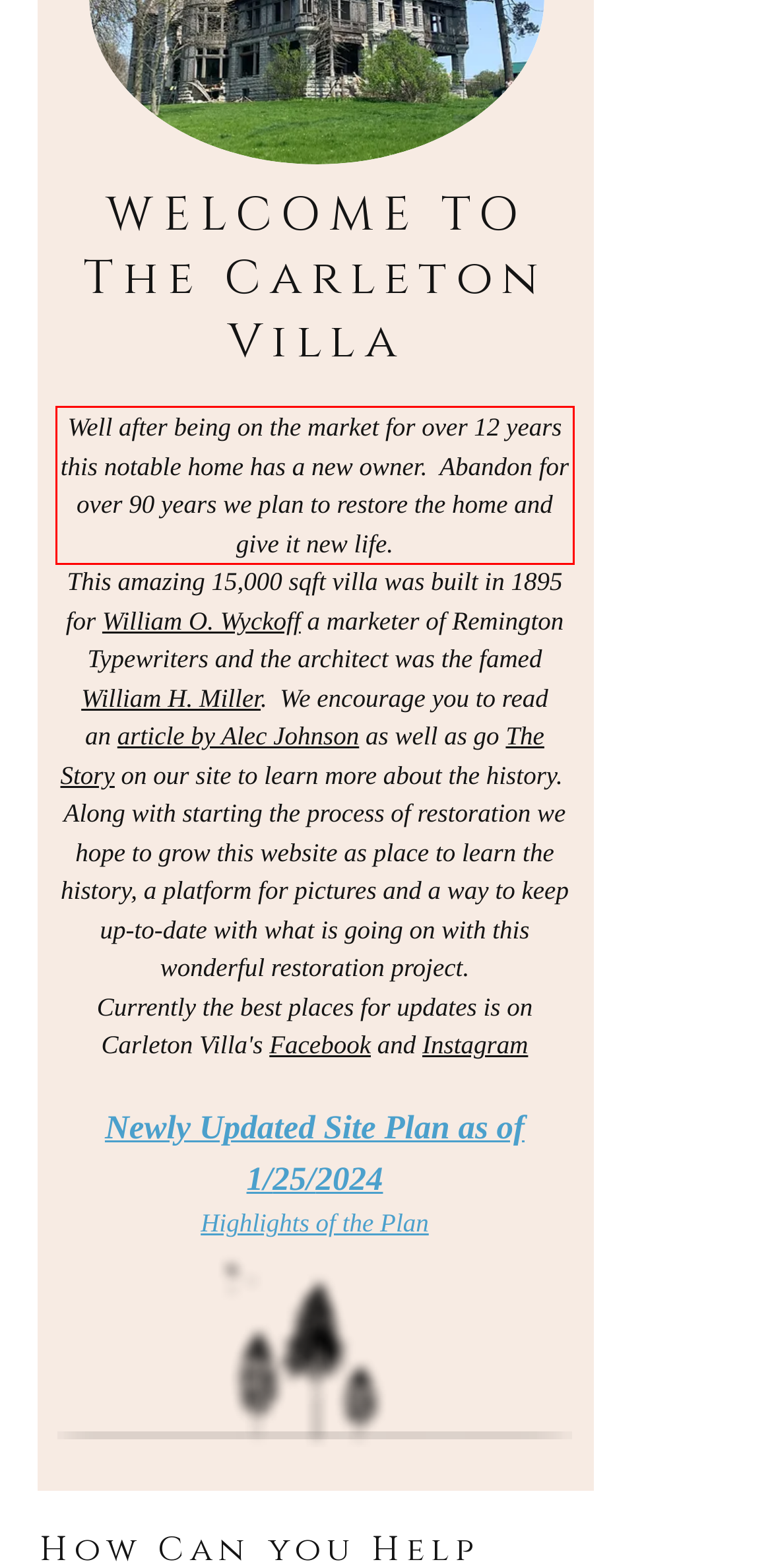Within the screenshot of the webpage, there is a red rectangle. Please recognize and generate the text content inside this red bounding box.

Well after being on the market for over 12 years this notable home has a new owner. Abandon for over 90 years we plan to restore the home and give it new life.